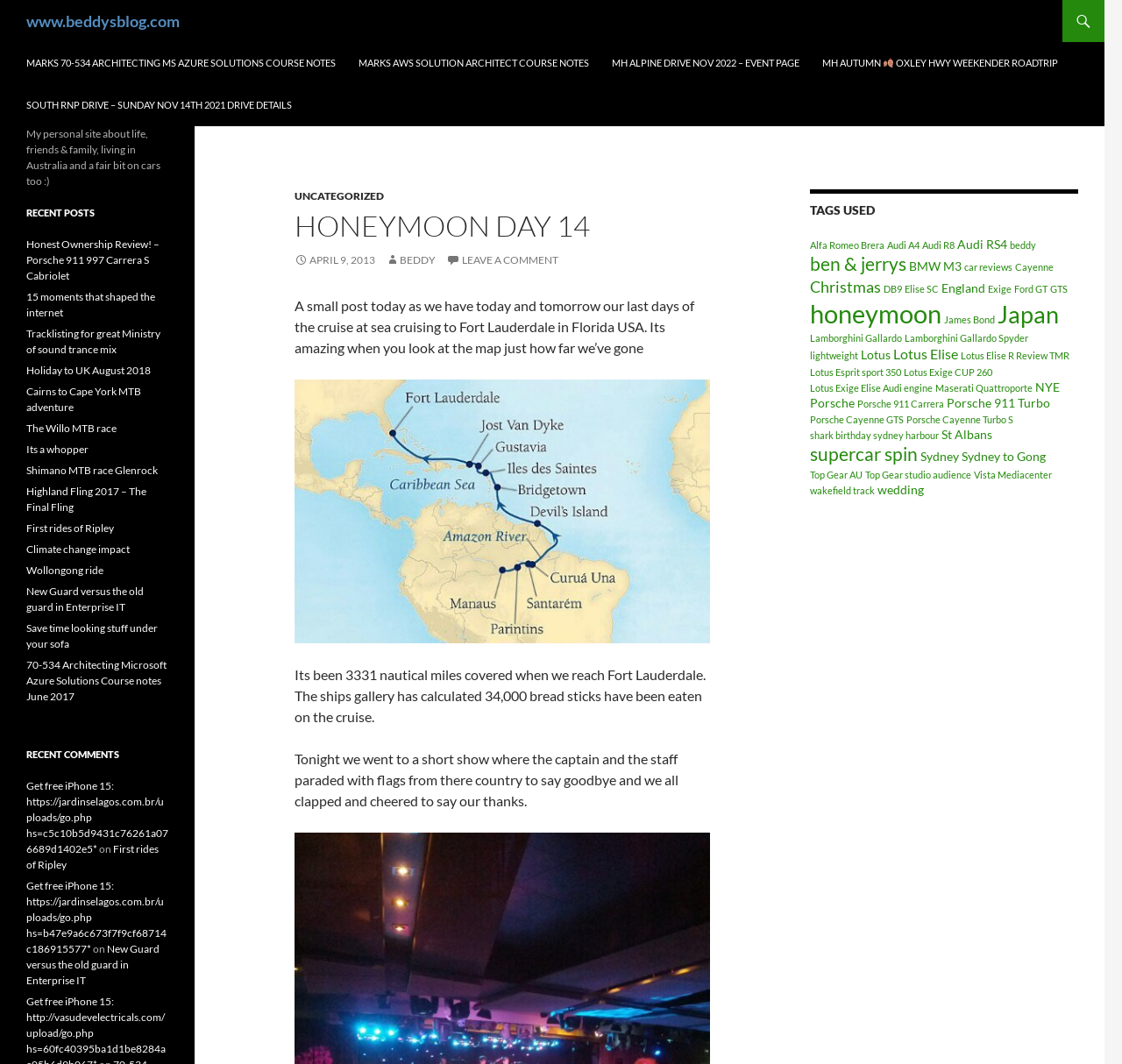Using the description: "Mircea Popescu", determine the UI element's bounding box coordinates. Ensure the coordinates are in the format of four float numbers between 0 and 1, i.e., [left, top, right, bottom].

None